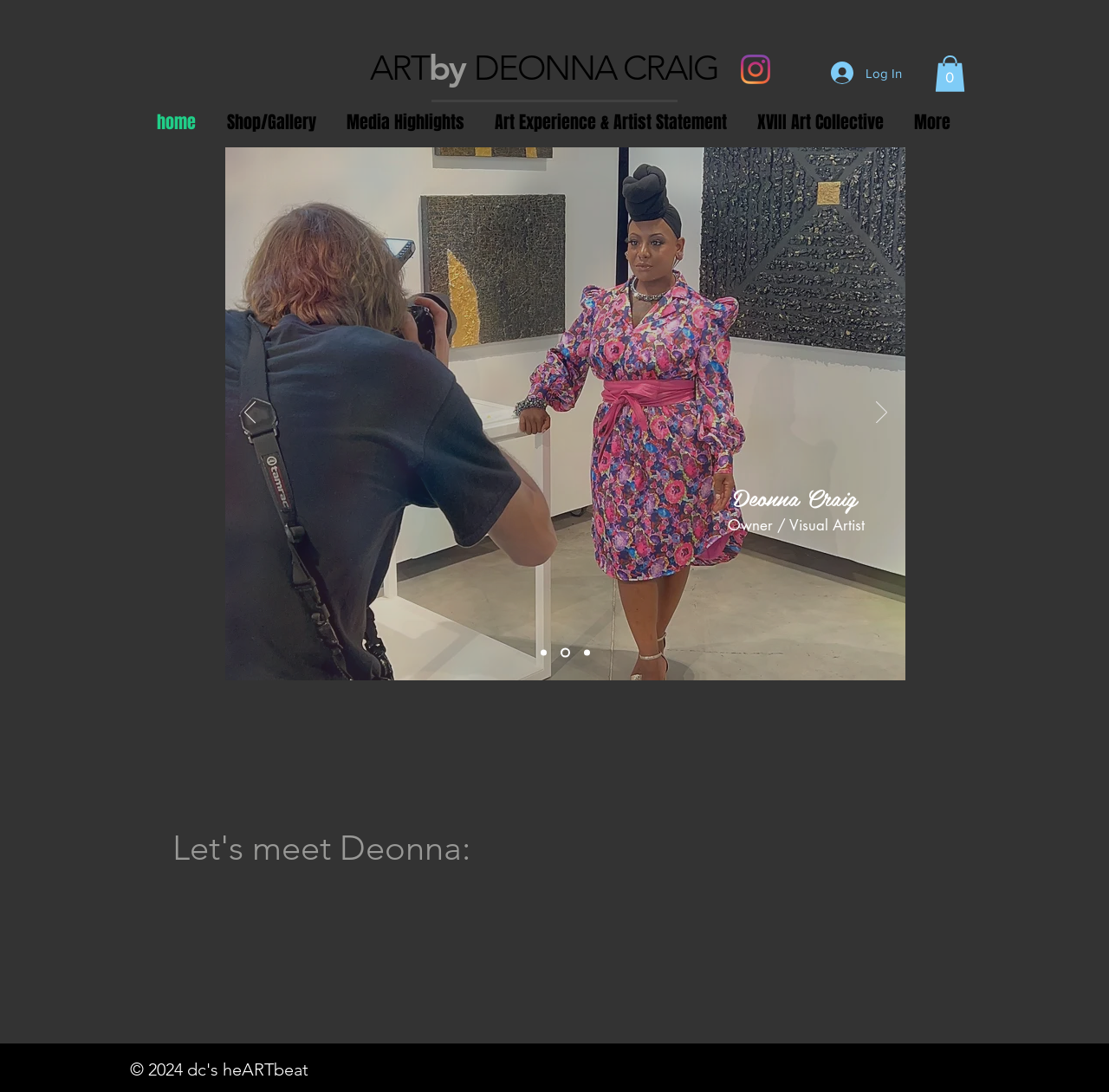Pinpoint the bounding box coordinates of the area that should be clicked to complete the following instruction: "Open Instagram". The coordinates must be given as four float numbers between 0 and 1, i.e., [left, top, right, bottom].

[0.668, 0.05, 0.695, 0.077]